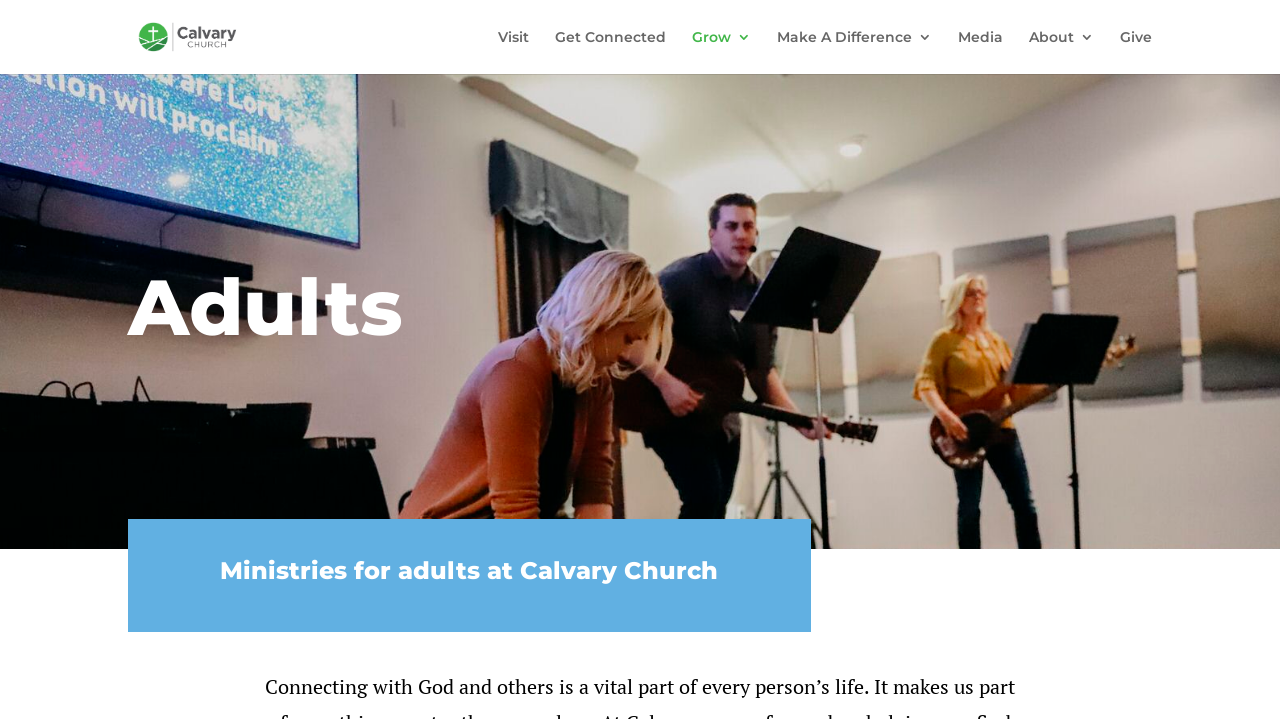Give a concise answer using one word or a phrase to the following question:
What is the title of the section below the search bar?

Adults